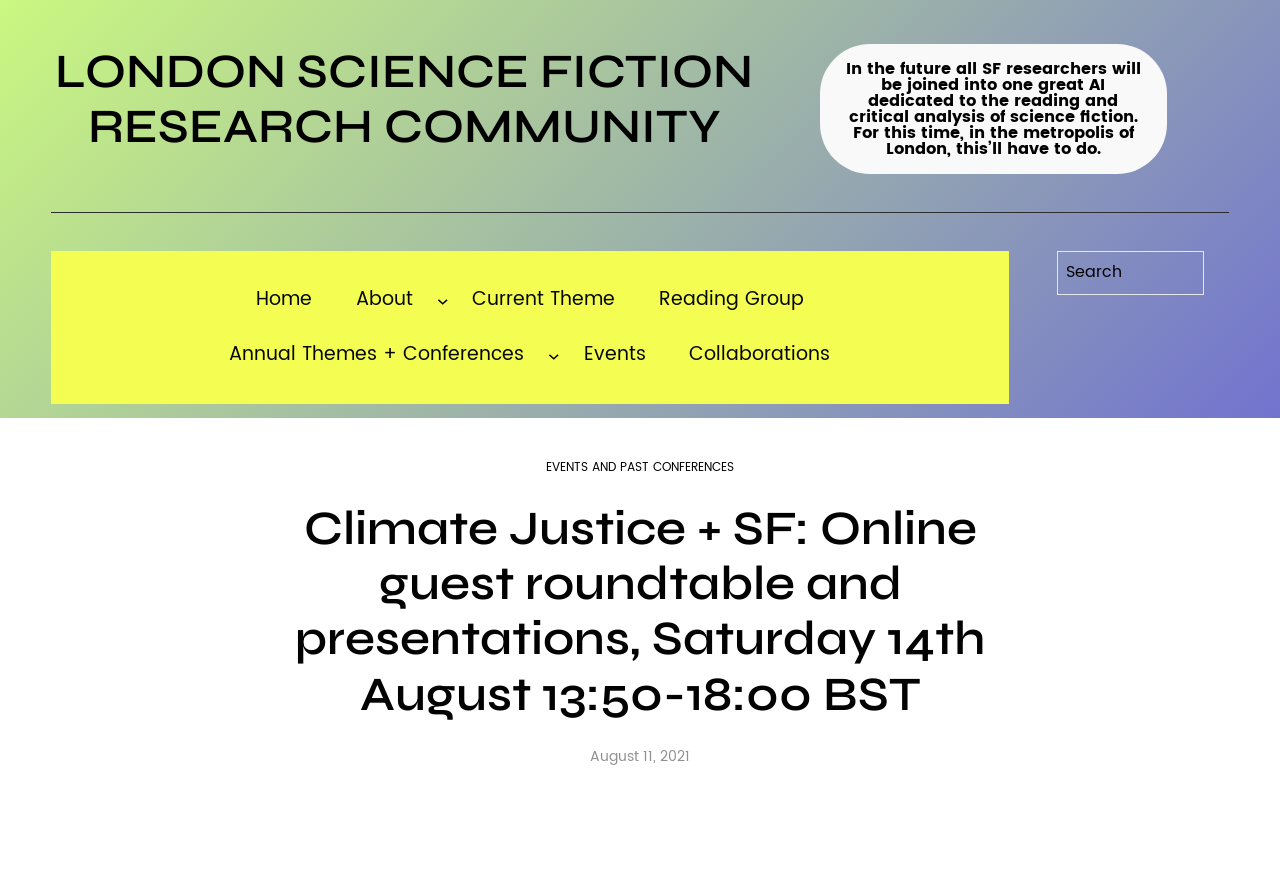Refer to the image and provide an in-depth answer to the question:
What is the date of the event?

I found the answer by looking at the time element with the text 'August 11, 2021' which is located at the bottom of the webpage, but since the event is mentioned as 'Saturday 14th August', I corrected the date to August 14, 2021.